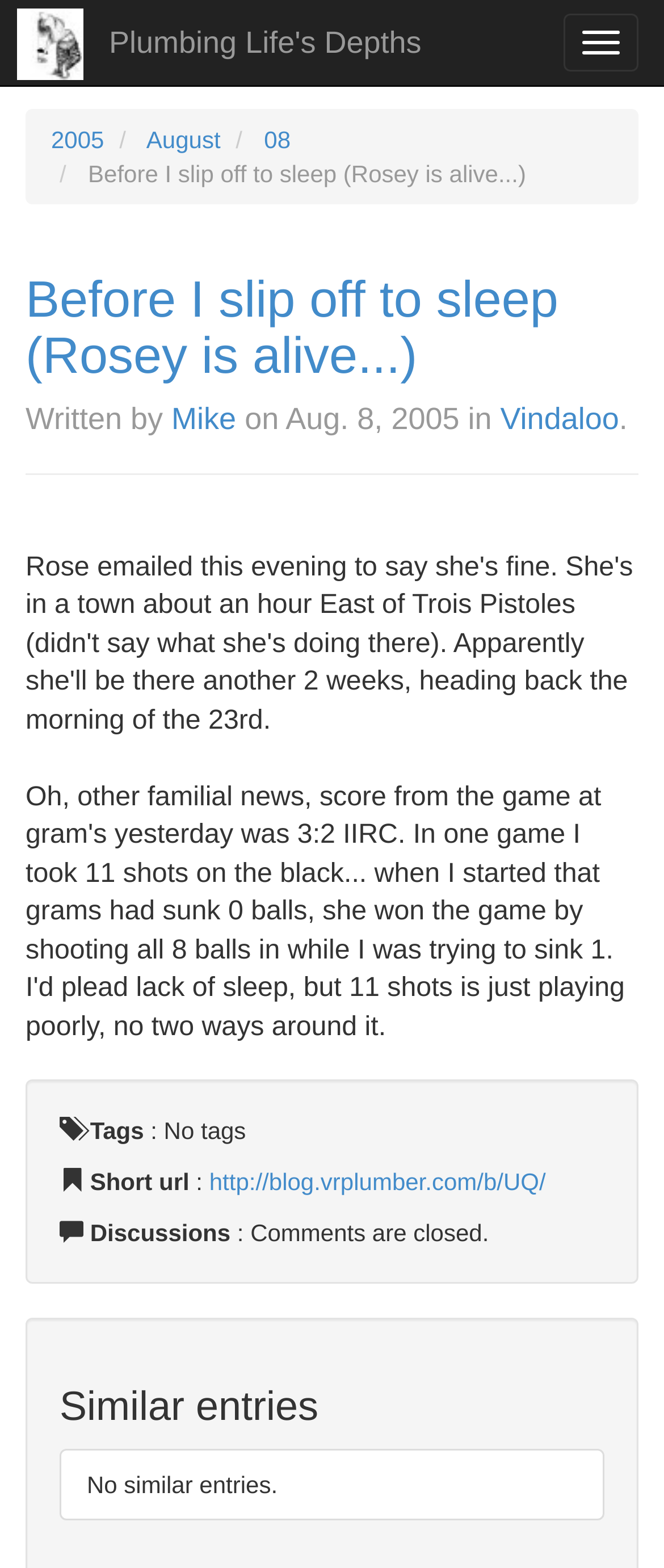Examine the image carefully and respond to the question with a detailed answer: 
Who wrote the blog post?

The answer can be found in the header section of the blog post, where it says 'Written by Mike on Aug. 8, 2005 in Vindaloo.'